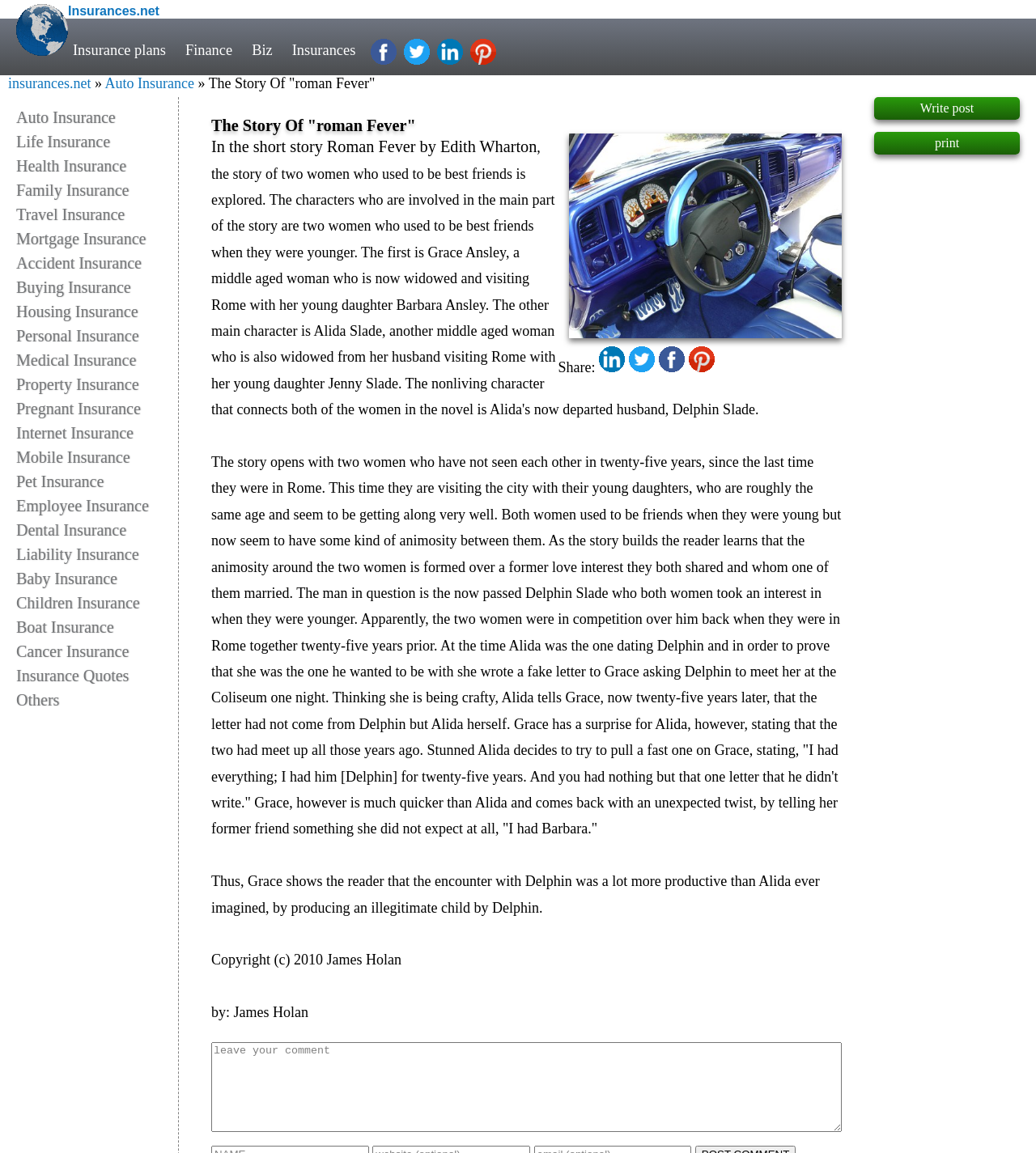Please give the bounding box coordinates of the area that should be clicked to fulfill the following instruction: "Leave a comment". The coordinates should be in the format of four float numbers from 0 to 1, i.e., [left, top, right, bottom].

[0.204, 0.904, 0.812, 0.981]